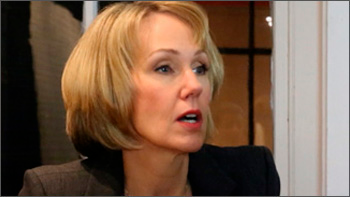Where is the woman likely to be?
Answer the question using a single word or phrase, according to the image.

Indoor environment